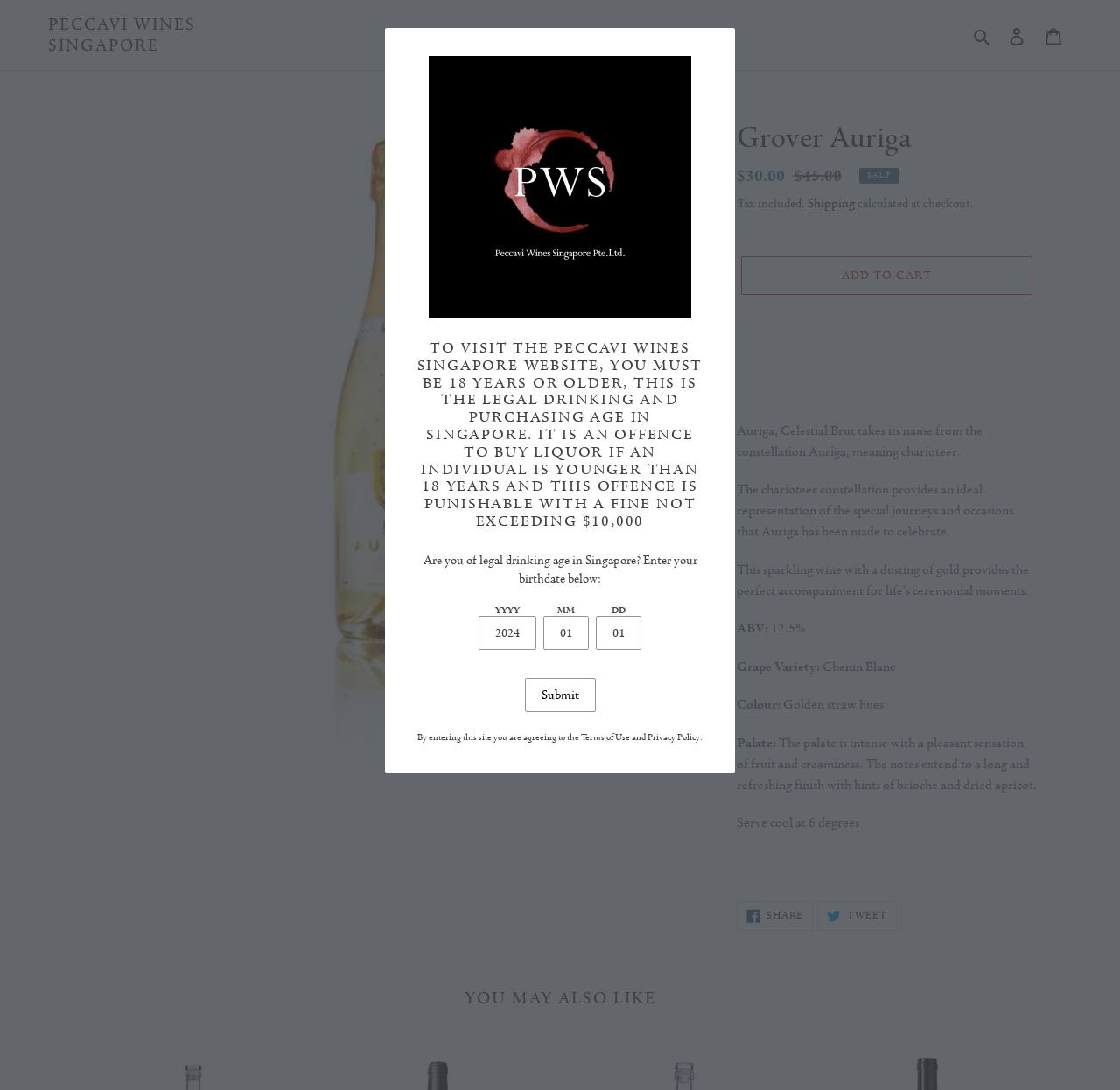Elaborate on the webpage's design and content in a detailed caption.

This webpage is about a wine product, specifically Auriga, Celestial Brut, from Peccavi Wines Singapore. At the top of the page, there is a banner with a warning message stating that visitors must be 18 years or older to enter the website, as it is the legal drinking and purchasing age in Singapore.

Below the banner, there is a section where users can enter their birthdate to confirm their age. This section includes three dropdown menus for year, month, and day, along with a submit button.

On the top-left corner of the page, there is a logo and a navigation menu with links to the homepage, catalog, corporate, and journal du vin. There is also a search button and links to log in and cart.

The main content of the page is about the Auriga, Celestial Brut wine product. There is an image of the wine bottle on the left side, and on the right side, there is a heading with the product name, followed by a description list with details such as sale price, regular price, and tax information.

Below the description list, there is a button to add the product to the cart. There is also a section with more information about the product, including its name, meaning, and characteristics such as ABV, grape variety, color, and palate.

At the bottom of the page, there are social media links to share the product on Facebook and Twitter. Finally, there is a section titled "You may also like" with recommended products.

Throughout the page, there are several images, including the wine bottle, the Peccavi Wines Singapore logo, and a background image. The layout is organized, with clear headings and concise text, making it easy to navigate and find information about the product.